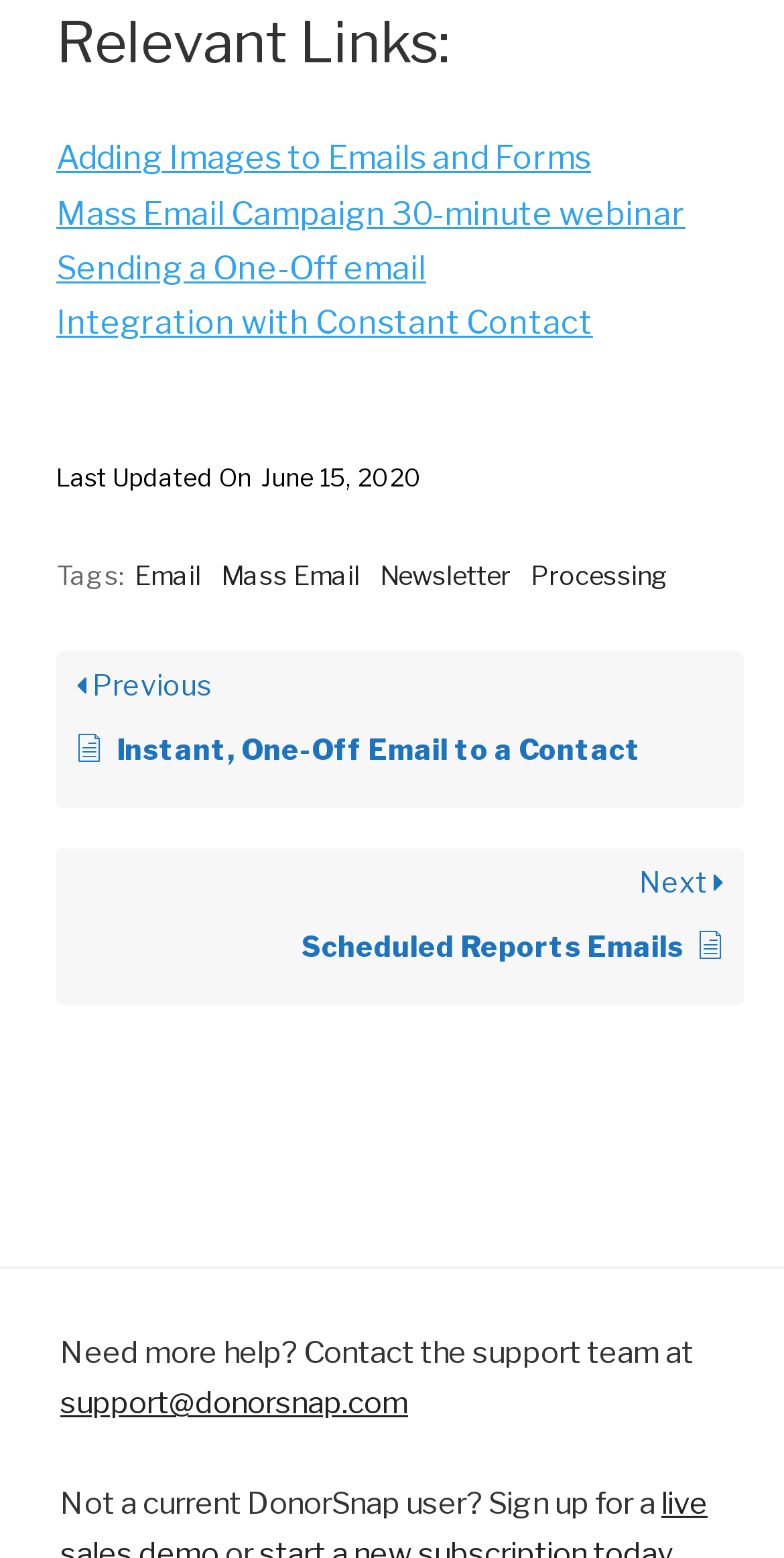Find the bounding box coordinates of the area to click in order to follow the instruction: "Explore the integration with Constant Contact".

[0.072, 0.195, 0.756, 0.219]